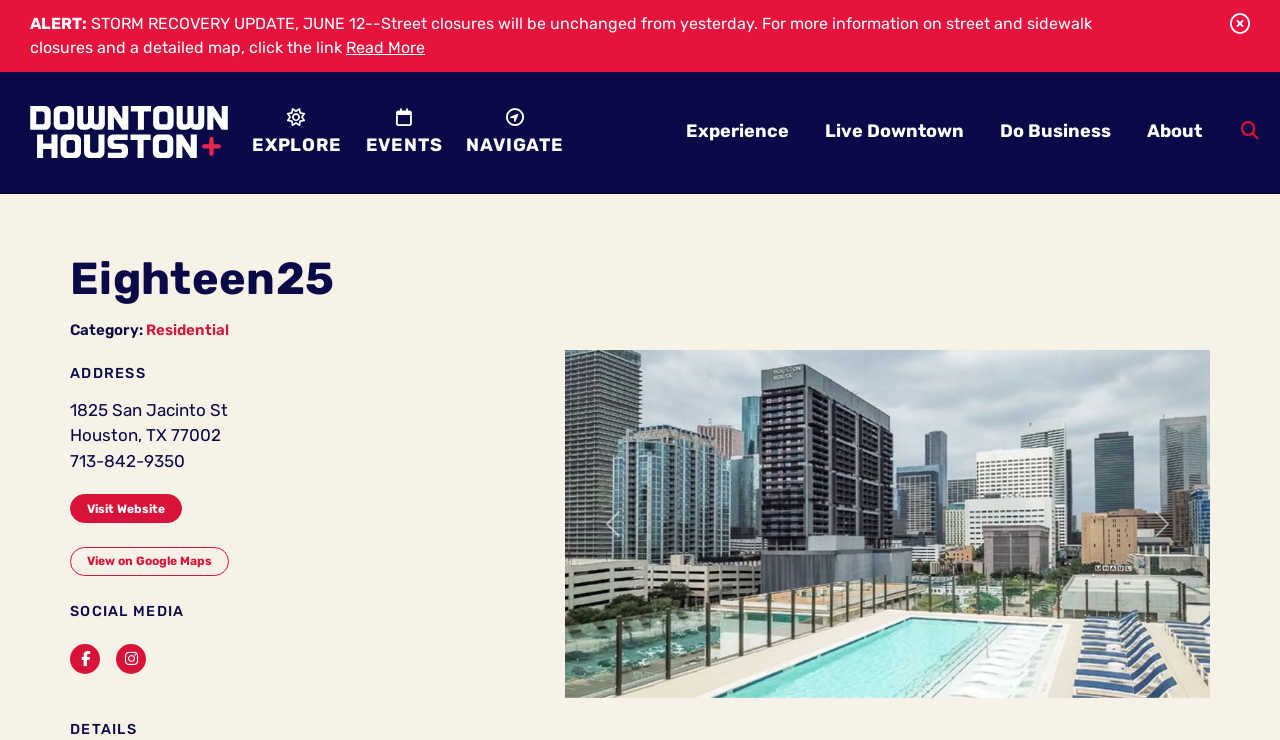Utilize the information from the image to answer the question in detail:
What is the current alert about?

The current alert is about storm recovery update, which is mentioned in the alert message at the top of the webpage. The message states that street closures will be unchanged from yesterday and provides a link to get more information on street and sidewalk closures and a detailed map.